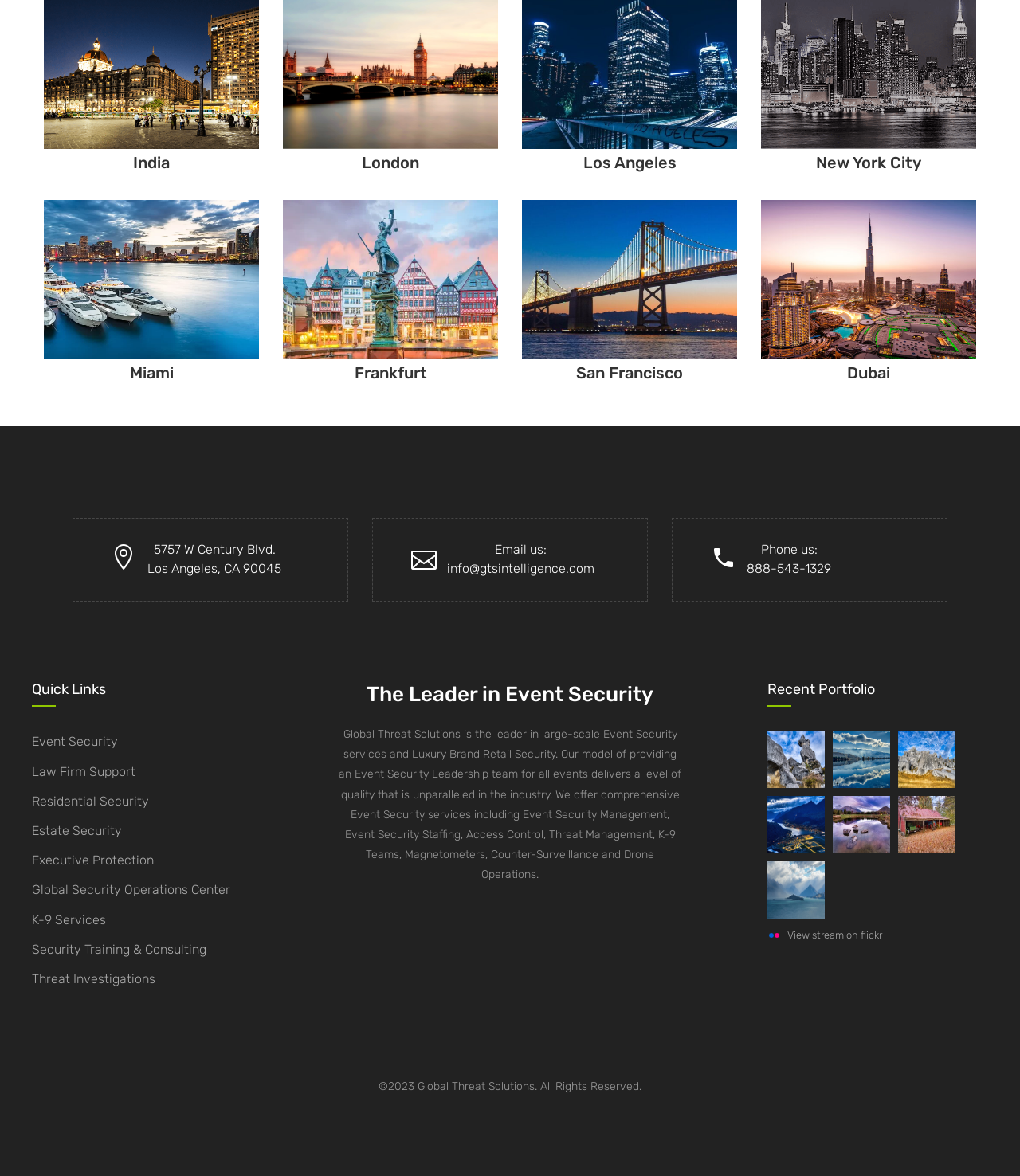Find the bounding box coordinates for the area you need to click to carry out the instruction: "Call the phone number". The coordinates should be four float numbers between 0 and 1, indicated as [left, top, right, bottom].

[0.732, 0.477, 0.815, 0.49]